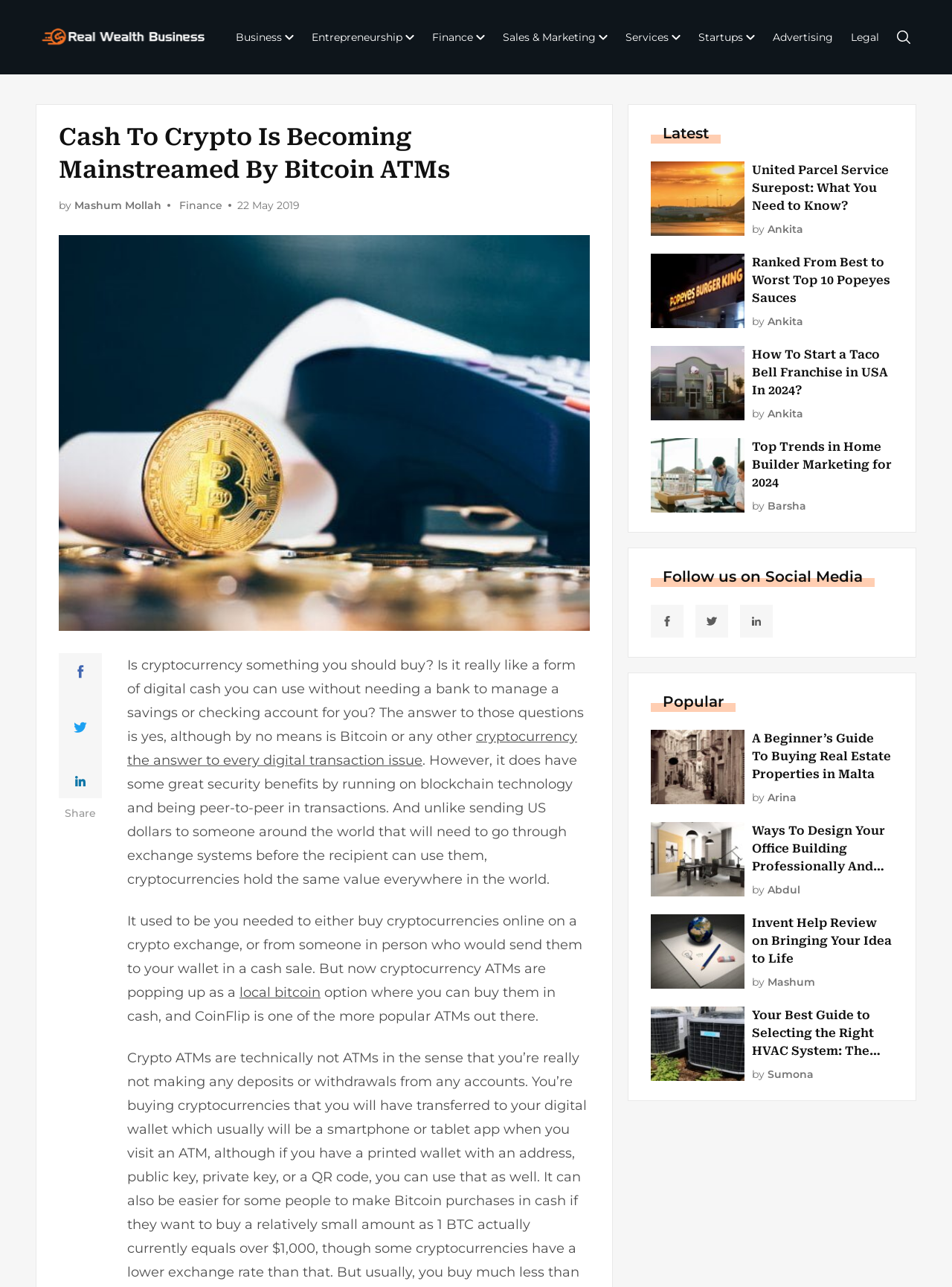Can you identify the bounding box coordinates of the clickable region needed to carry out this instruction: 'Click on the 'Finance' link'? The coordinates should be four float numbers within the range of 0 to 1, stated as [left, top, right, bottom].

[0.448, 0.018, 0.516, 0.039]